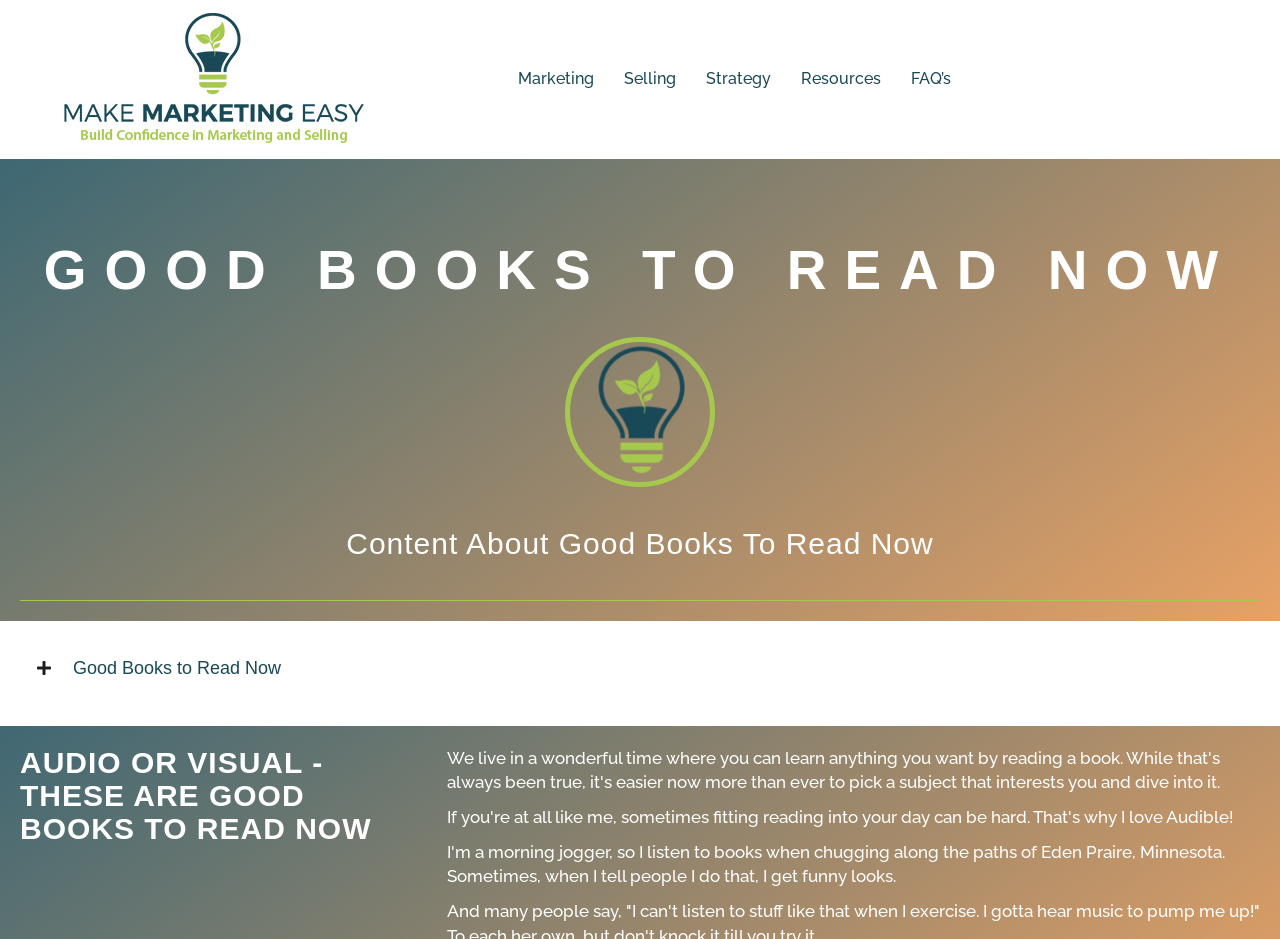Respond to the following question using a concise word or phrase: 
What is the theme of the content on this webpage?

Good books to read